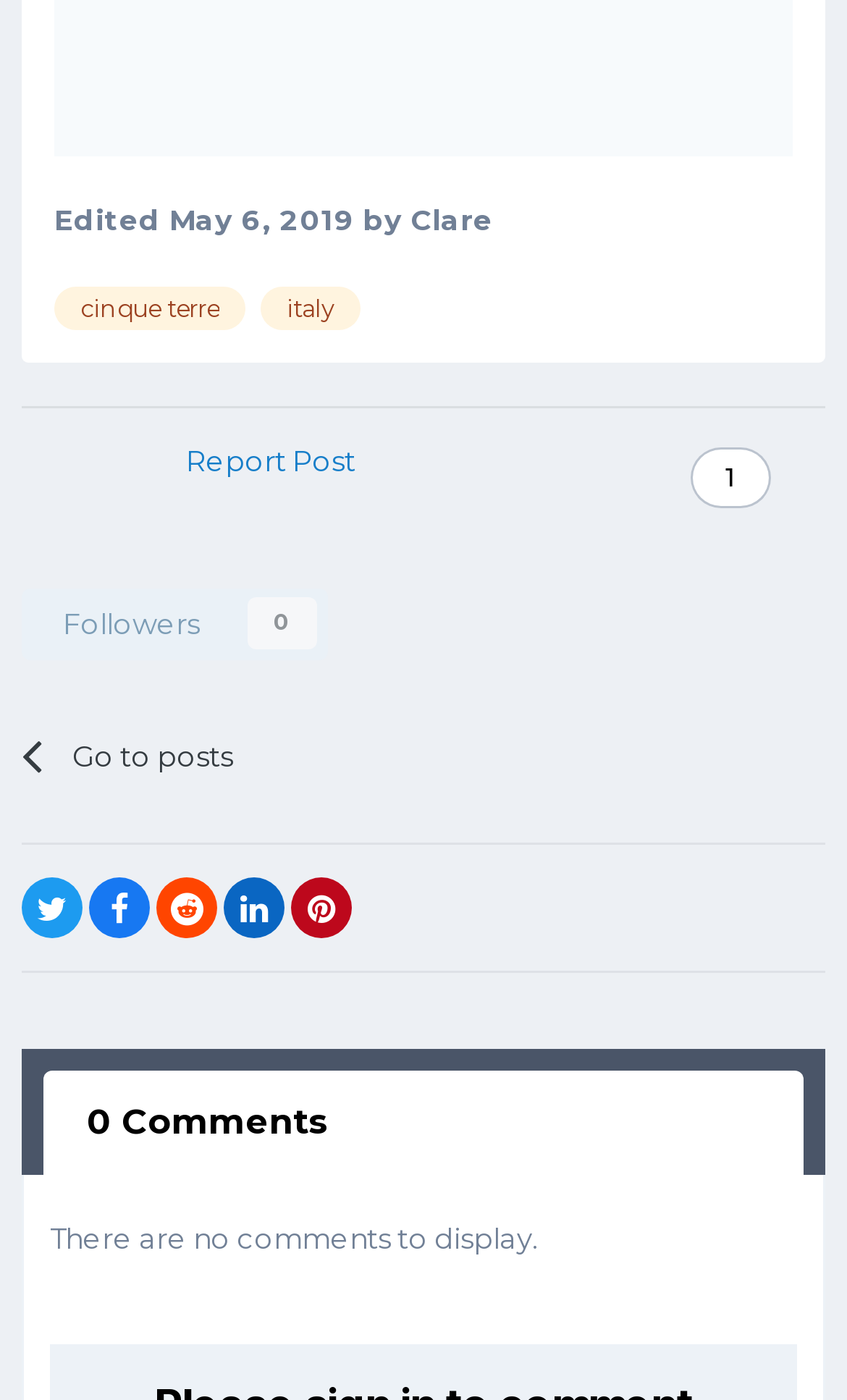Could you indicate the bounding box coordinates of the region to click in order to complete this instruction: "Report this post".

[0.077, 0.304, 0.562, 0.354]